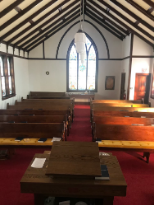Detail all significant aspects of the image you see.

The image depicts the interior of a church, featuring rows of wooden pews arranged on a vibrant red carpet. In the background, a beautifully crafted stained glass window reflects colorful light, enhancing the serene atmosphere of the space. The high, slanted ceiling adorned with wooden beams evokes a sense of traditional design, while the centrally located pulpit invites congregation members to gather and participate. This setting is part of the "Church Interior" gallery, showcasing the inviting and peaceful environment of the church.